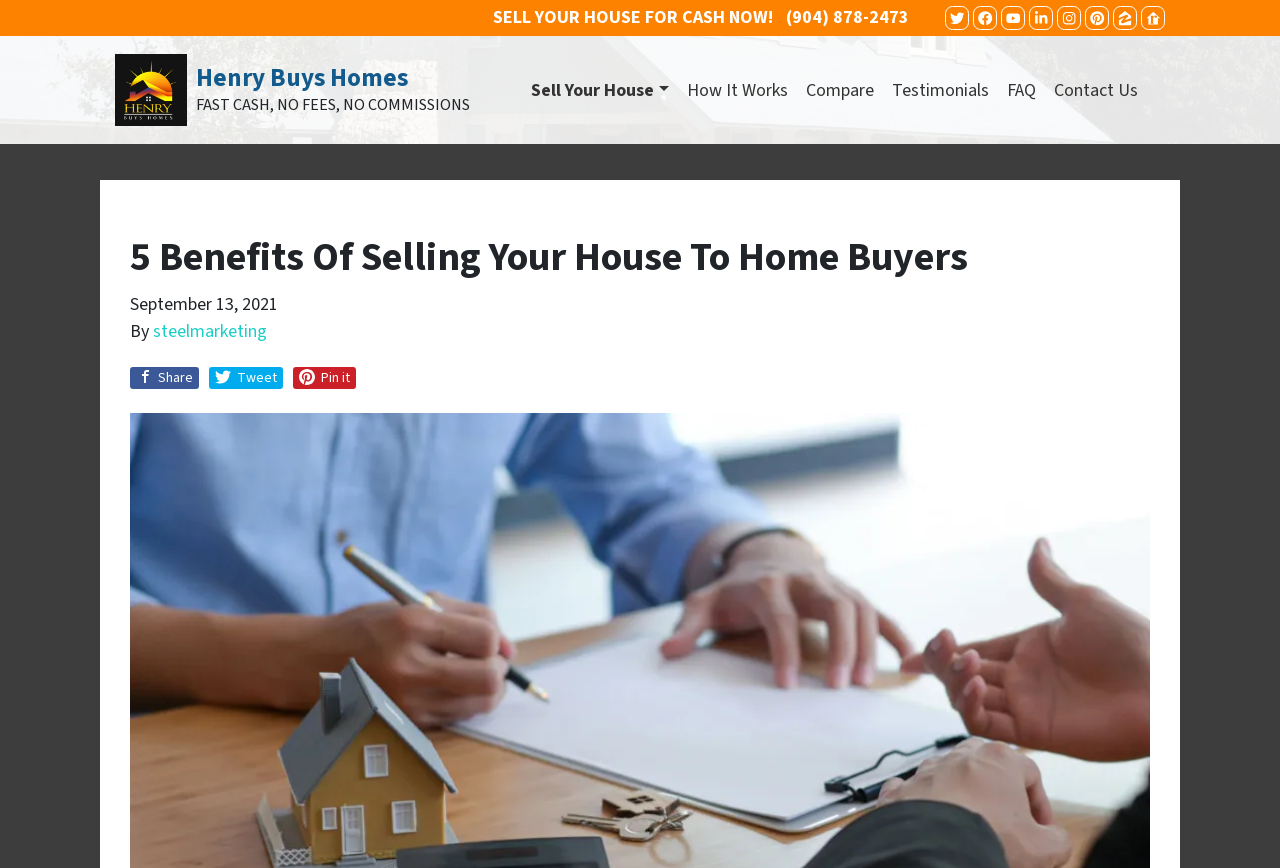Determine the bounding box coordinates in the format (top-left x, top-left y, bottom-right x, bottom-right y). Ensure all values are floating point numbers between 0 and 1. Identify the bounding box of the UI element described by: Twitter

[0.738, 0.007, 0.757, 0.035]